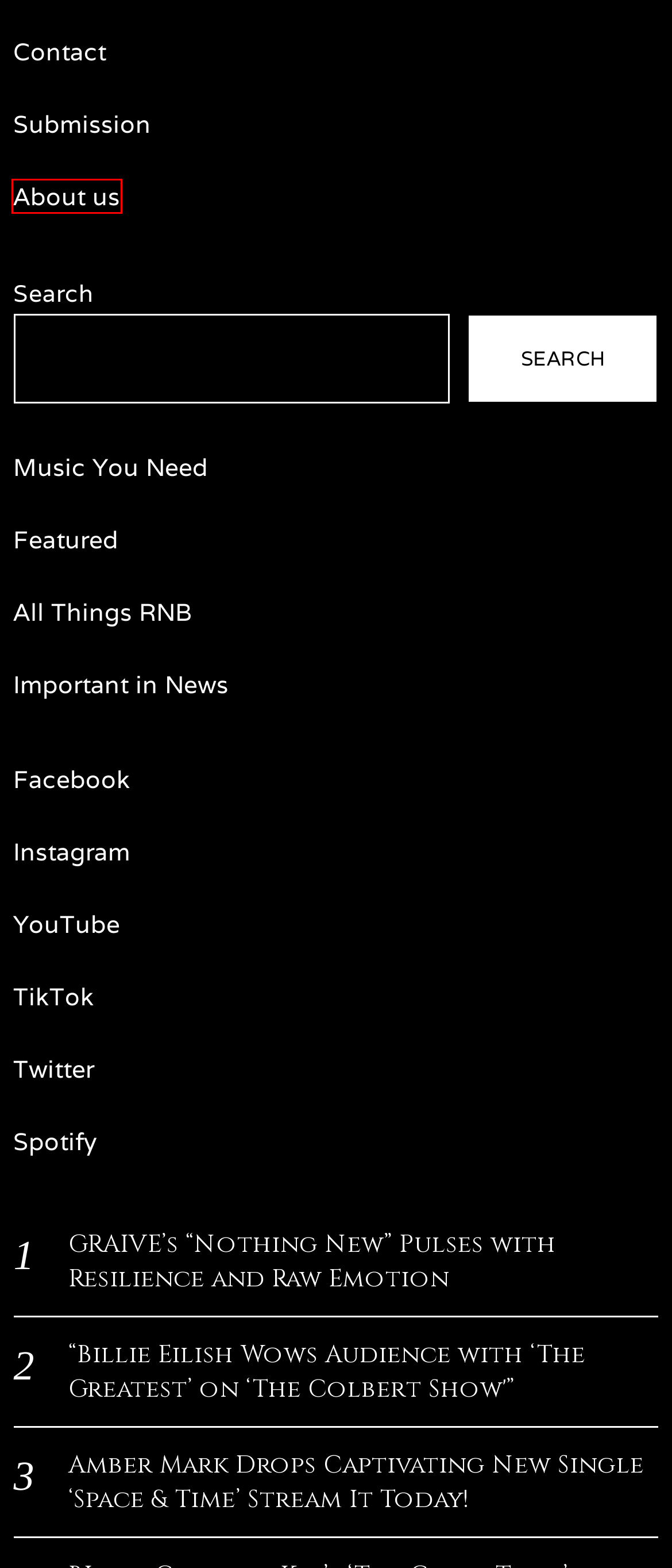Given a screenshot of a webpage featuring a red bounding box, identify the best matching webpage description for the new page after the element within the red box is clicked. Here are the options:
A. “Billie Eilish Wows Audience with ‘The Greatest’ on ‘The Colbert Show'” - Pinchofsol
B. GRAIVE “Nothing New” Pulses with Resilience- Pinchofsol
C. Submission - Pinchofsol
D. Featured - Pinchofsol
E. About us - Pinchofsol
F. Contact - Pinchofsol
G. All Things RNB - Pinchofsol
H. Amber Mark Drops Captivating New Single ‘Space & Time’ Stream It Today! - Pinchofsol

E